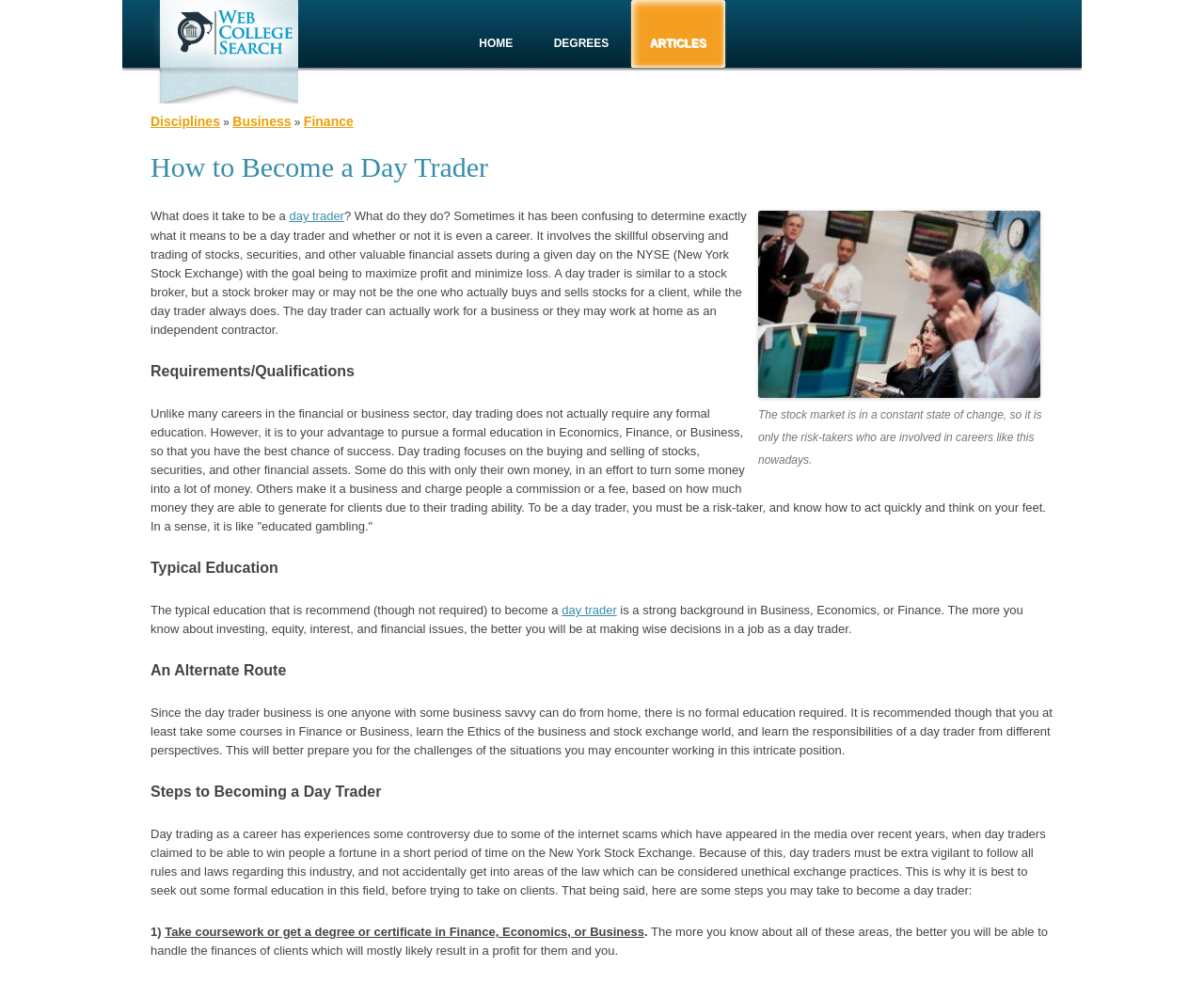Generate a thorough description of the webpage.

The webpage is about becoming a day trader, with a focus on the skills and education required for this career. At the top of the page, there are several links, including "Skip to content", "HOME", "DEGREES", "ARTICLES", and "Disciplines", which are positioned horizontally across the page. Below these links, there is a header section with the title "How to Become a Day Trader" in a larger font size.

The main content of the page is divided into several sections. The first section provides an introduction to day trading, explaining that it involves skillfully observing and trading stocks, securities, and other financial assets on the New York Stock Exchange to maximize profit and minimize loss. This section also describes the difference between a day trader and a stock broker.

The next section is titled "Requirements/Qualifications" and discusses the education and skills required to become a day trader. While formal education is not required, pursuing a degree in Economics, Finance, or Business can be advantageous. The section also emphasizes the importance of being a risk-taker and having the ability to act quickly and think on one's feet.

The following sections provide more information on the typical education recommended for day traders, alternative routes to becoming a day trader, and the steps to take to become a day trader. These sections include detailed text and some links to related topics.

Throughout the page, there are several static text elements and links, with a few images, including one with the title "How to Become a Day Trader". The overall layout of the page is organized, with clear headings and concise text, making it easy to navigate and understand the content.